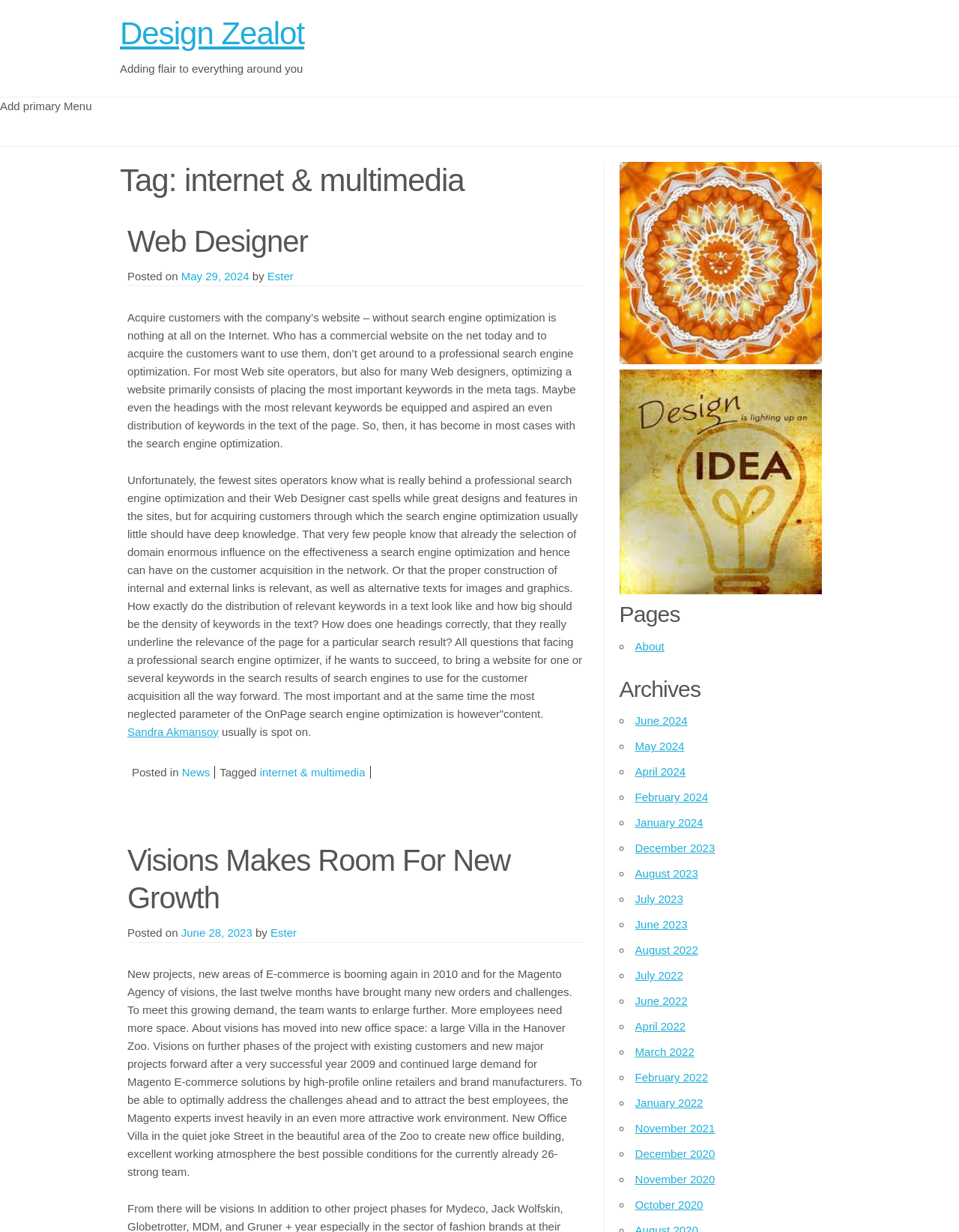Pinpoint the bounding box coordinates of the area that must be clicked to complete this instruction: "check the 'Archives' section".

[0.646, 0.547, 0.86, 0.572]